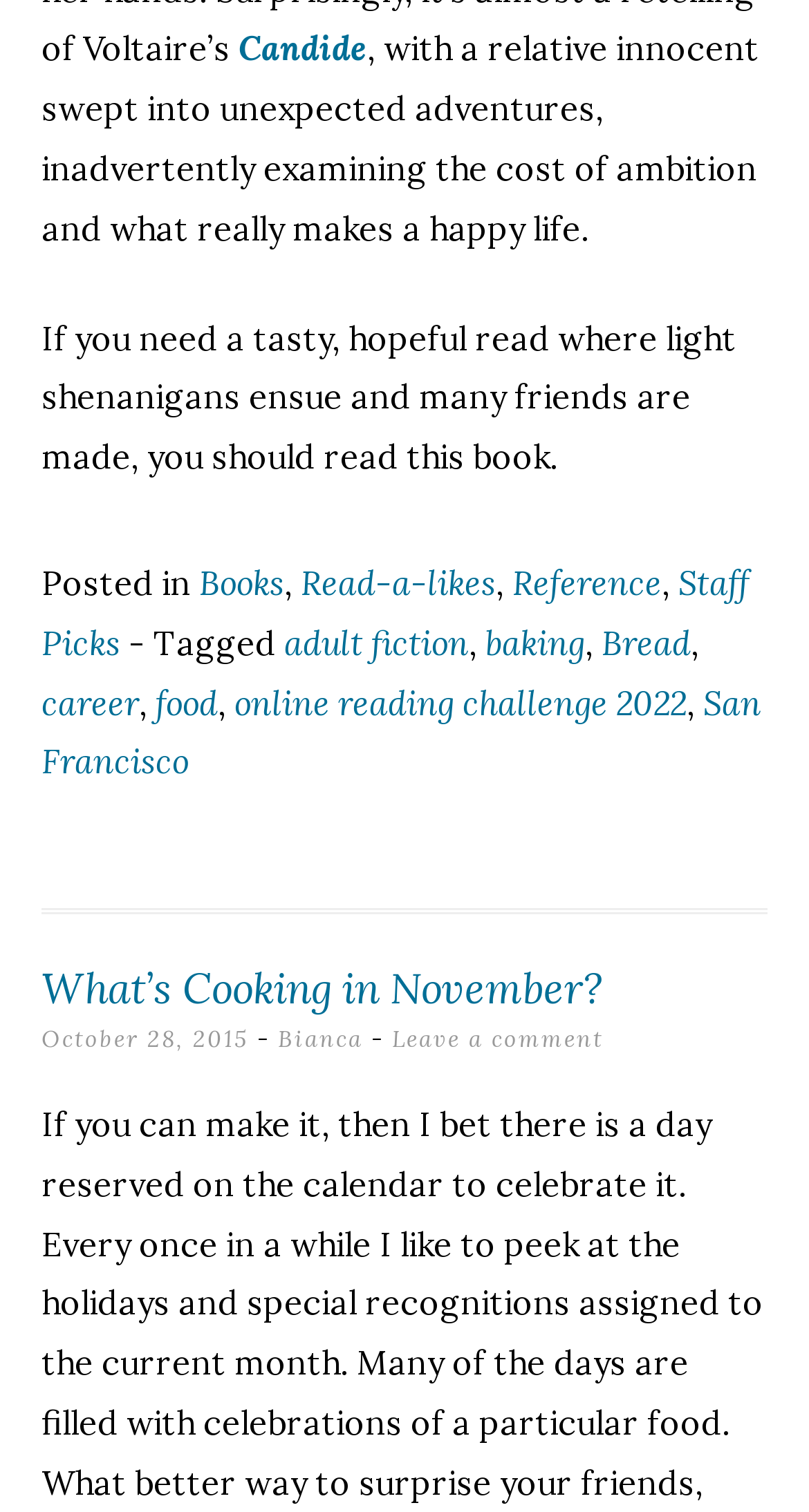What is the date of the blog post?
Examine the image and give a concise answer in one word or a short phrase.

October 28, 2015